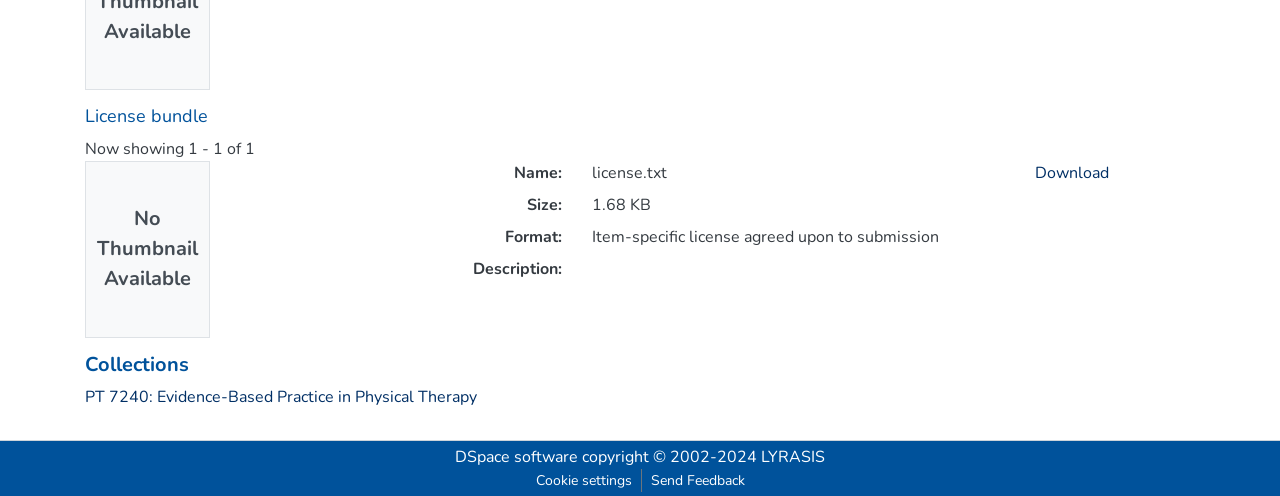What is the format of the license bundle?
Look at the image and respond to the question as thoroughly as possible.

The question can be answered by looking at the description list detail element which contains the text 'Item-specific license agreed upon to submission' and is associated with the term 'Format:'.